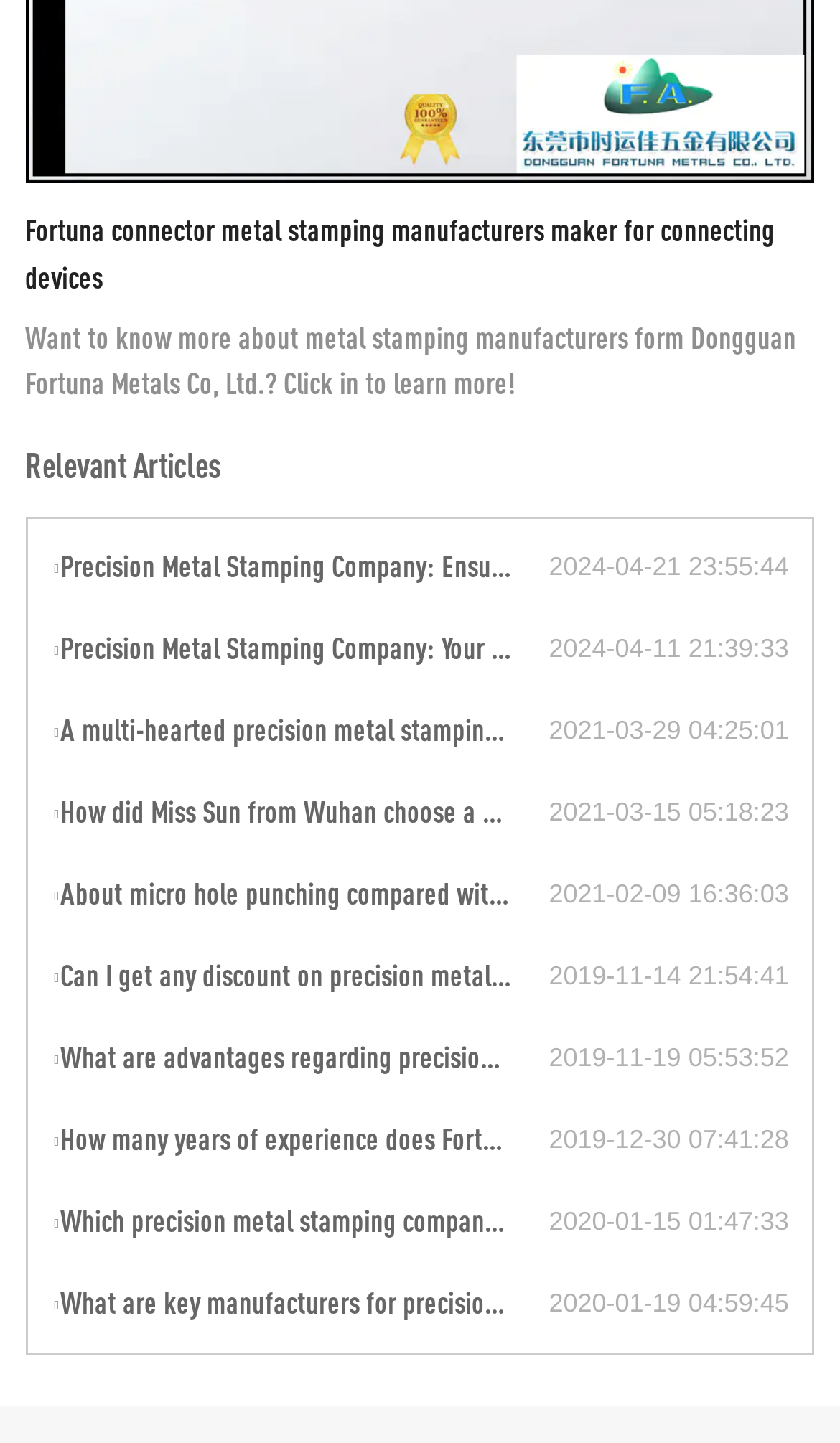Can you pinpoint the bounding box coordinates for the clickable element required for this instruction: "Read article about choosing a precision metal stamping company"? The coordinates should be four float numbers between 0 and 1, i.e., [left, top, right, bottom].

[0.061, 0.547, 0.653, 0.581]